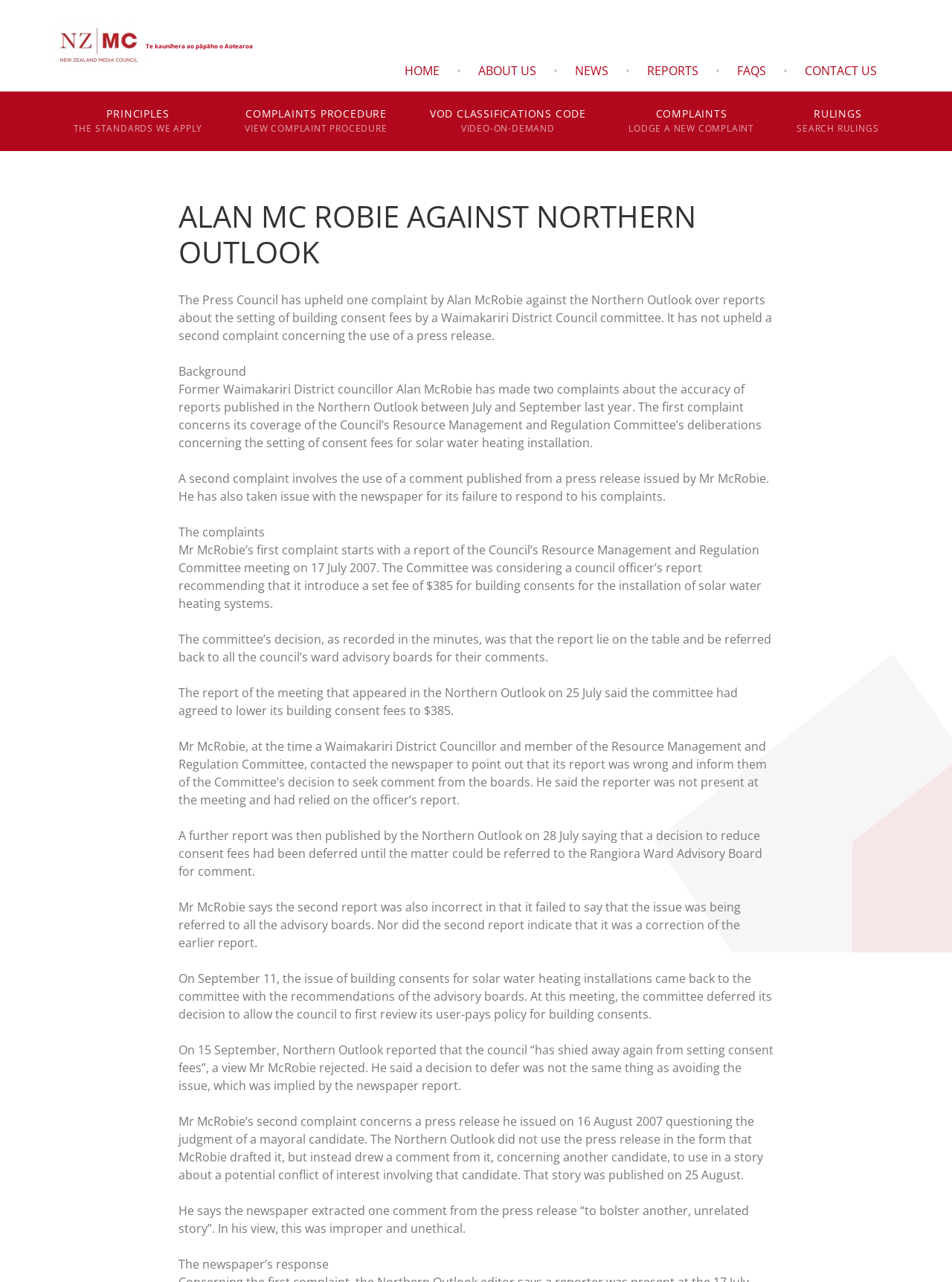What is the date of the meeting where the committee considered the council officer’s report?
Answer the question with a detailed explanation, including all necessary information.

The answer can be found in the StaticText element with the text 'The committee’s decision, as recorded in the minutes, was that the report lie on the table and be referred back to all the council’s ward advisory boards for their comments. The report of the meeting that appeared in the Northern Outlook on 25 July said the committee had agreed to lower its building consent fees to $385.' This text indicates that the meeting where the committee considered the council officer’s report was on 17 July 2007.